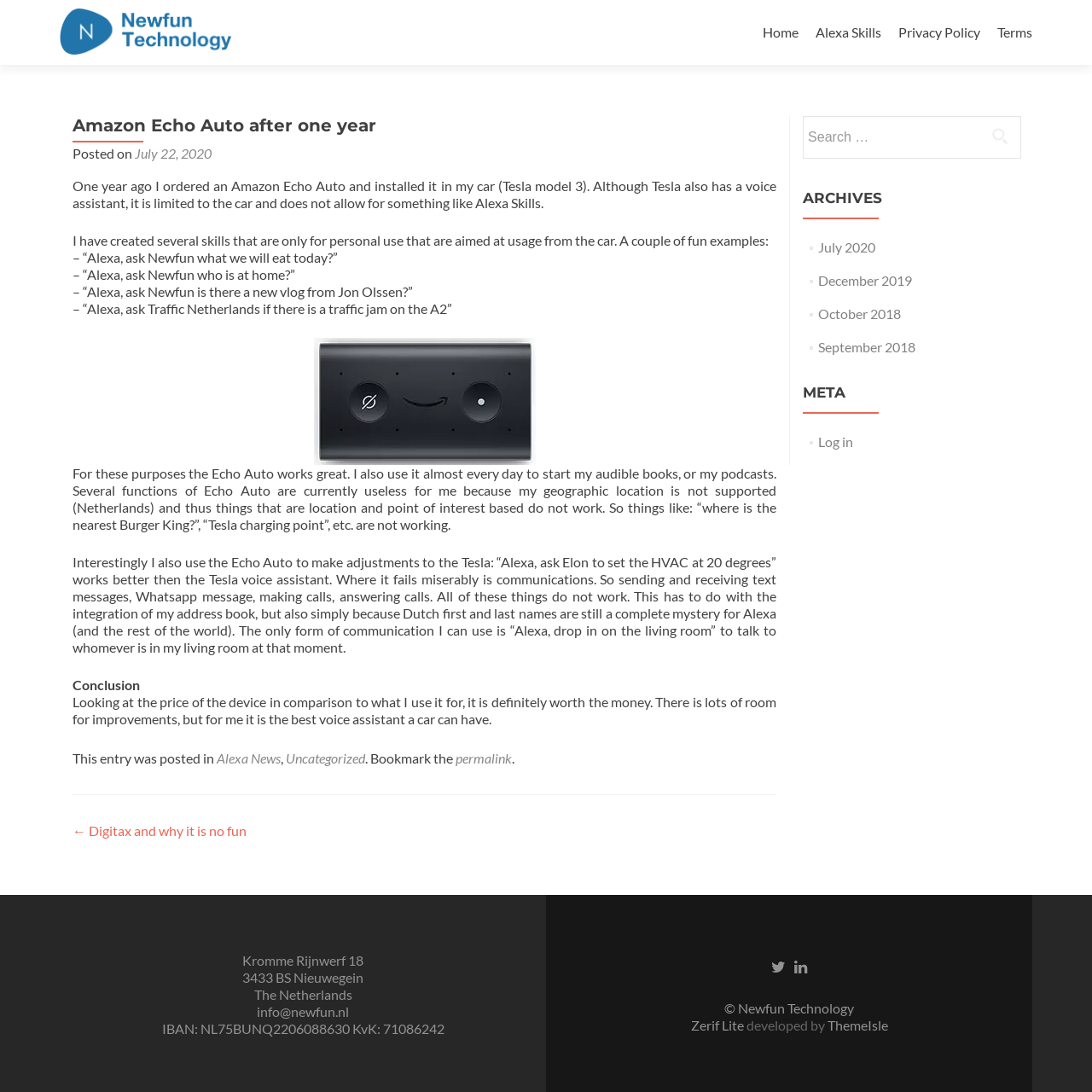What is the purpose of the 'Alexa, ask Newfun what we will eat today?' skill?
Answer the question with as much detail as you can, using the image as a reference.

The author created several skills for personal use, and one of them is 'Alexa, ask Newfun what we will eat today?', which suggests that it is used to get information about their daily meals.